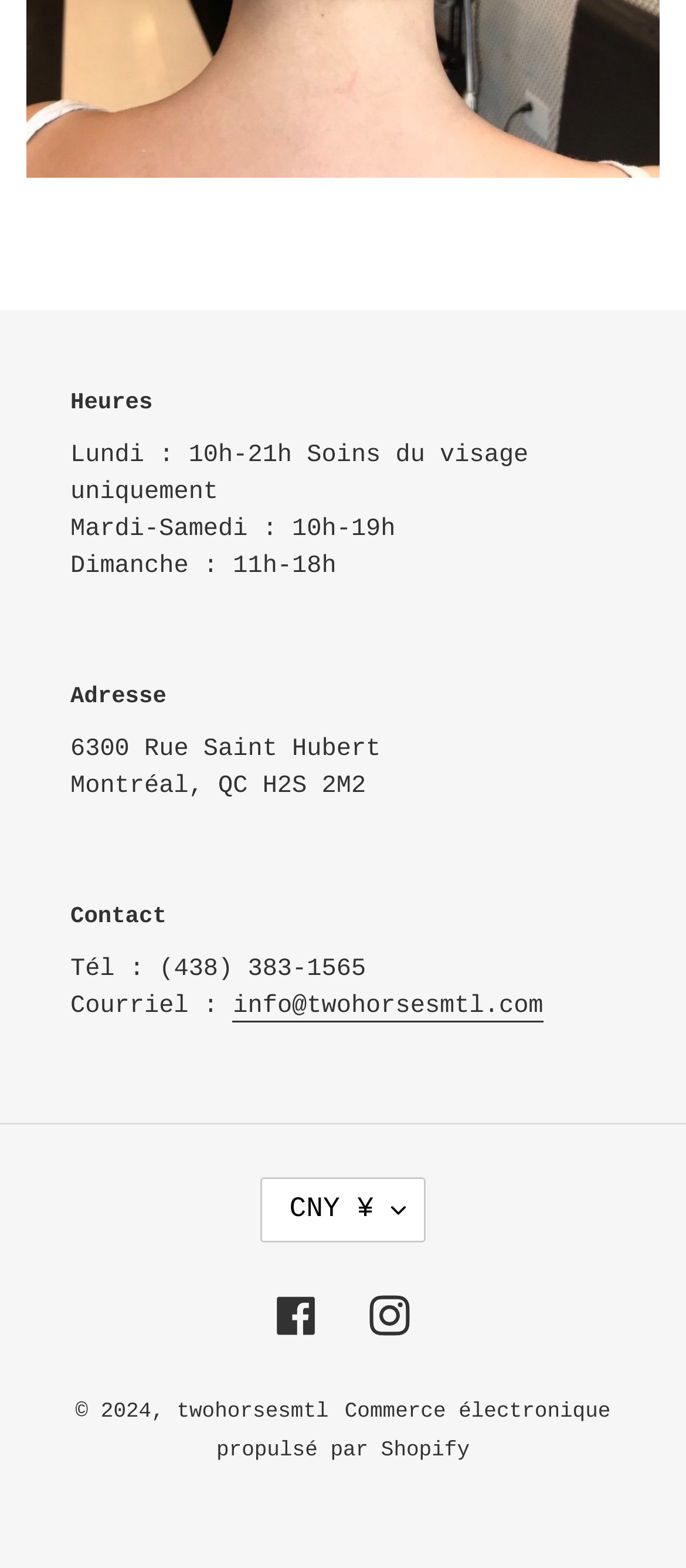What is the currency currently selected?
Based on the screenshot, answer the question with a single word or phrase.

CNY ¥